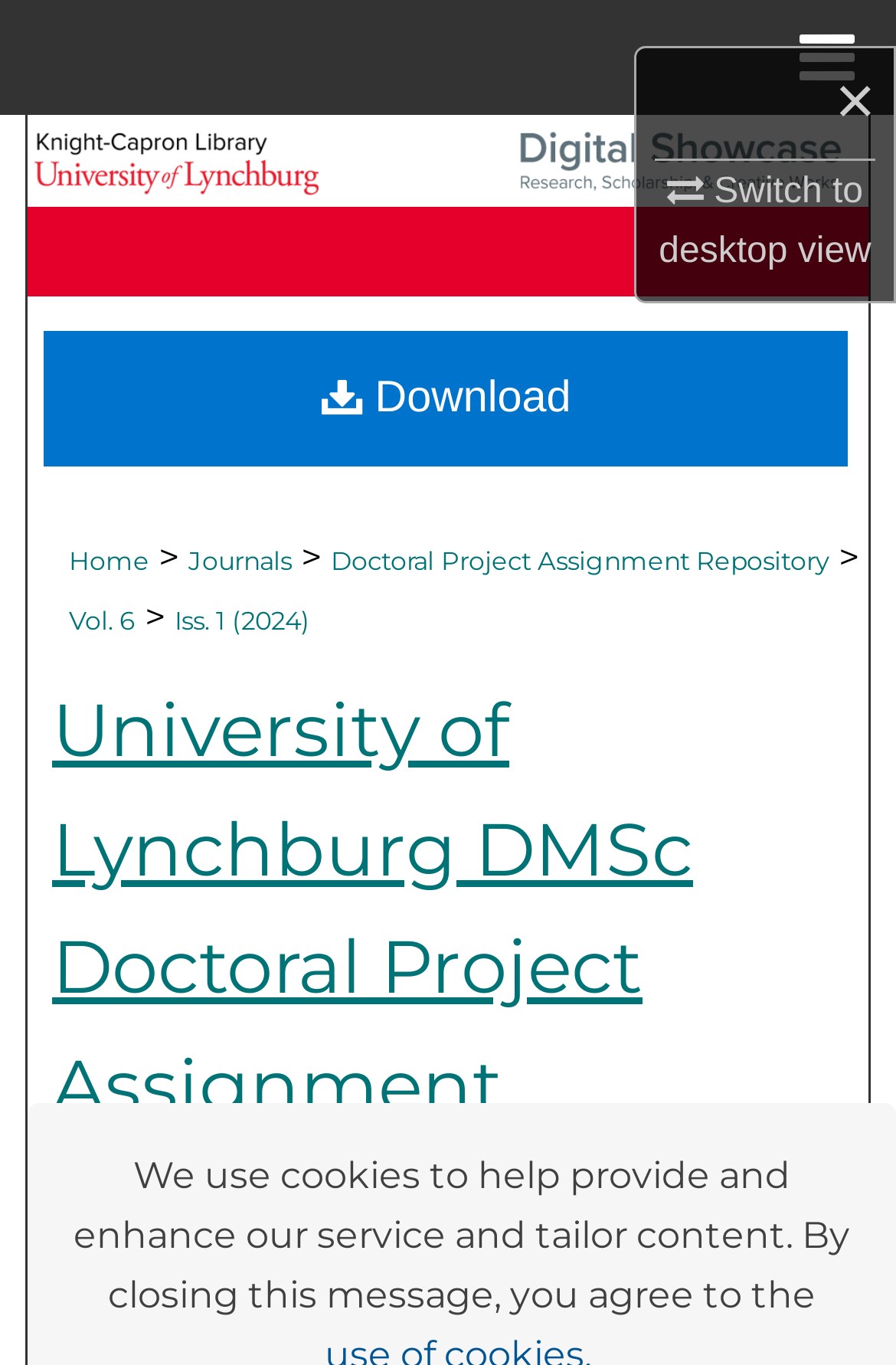Specify the bounding box coordinates of the element's area that should be clicked to execute the given instruction: "Browse Doctoral Project Assignment Repository". The coordinates should be four float numbers between 0 and 1, i.e., [left, top, right, bottom].

[0.369, 0.359, 0.926, 0.383]